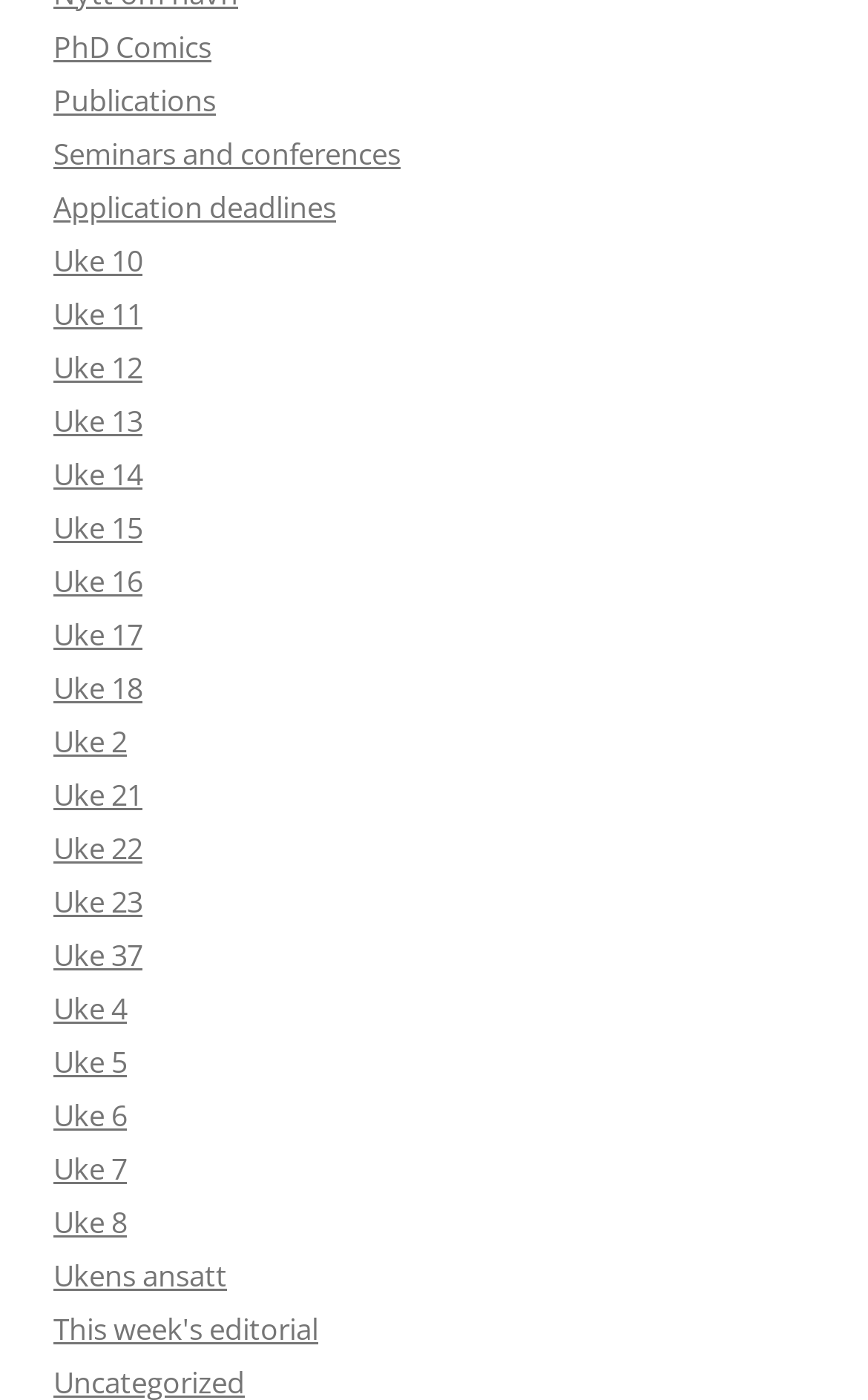What is the first link on the webpage?
Look at the screenshot and give a one-word or phrase answer.

PhD Comics